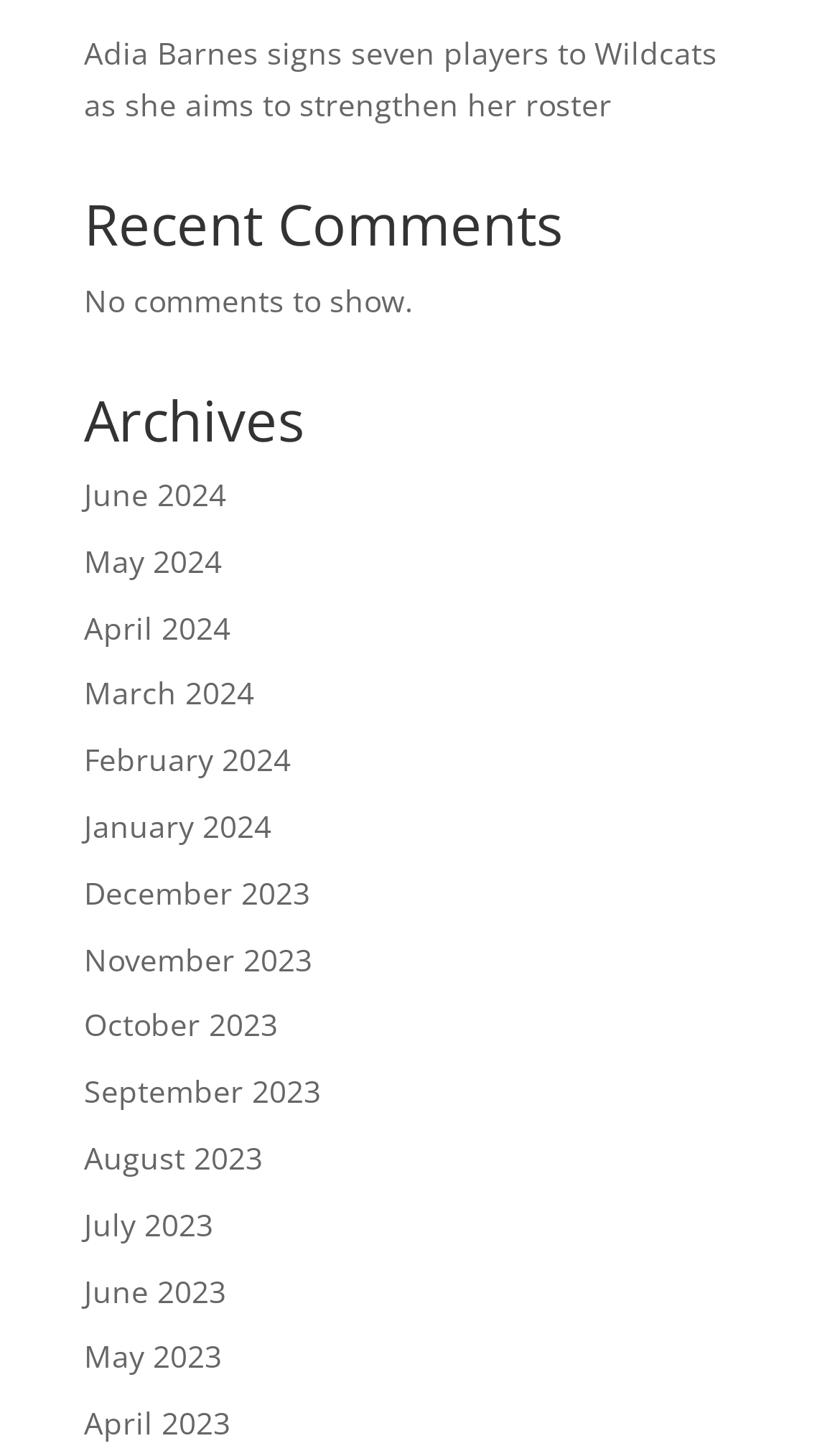Can you provide the bounding box coordinates for the element that should be clicked to implement the instruction: "Browse archives for June 2024"?

[0.1, 0.327, 0.269, 0.355]